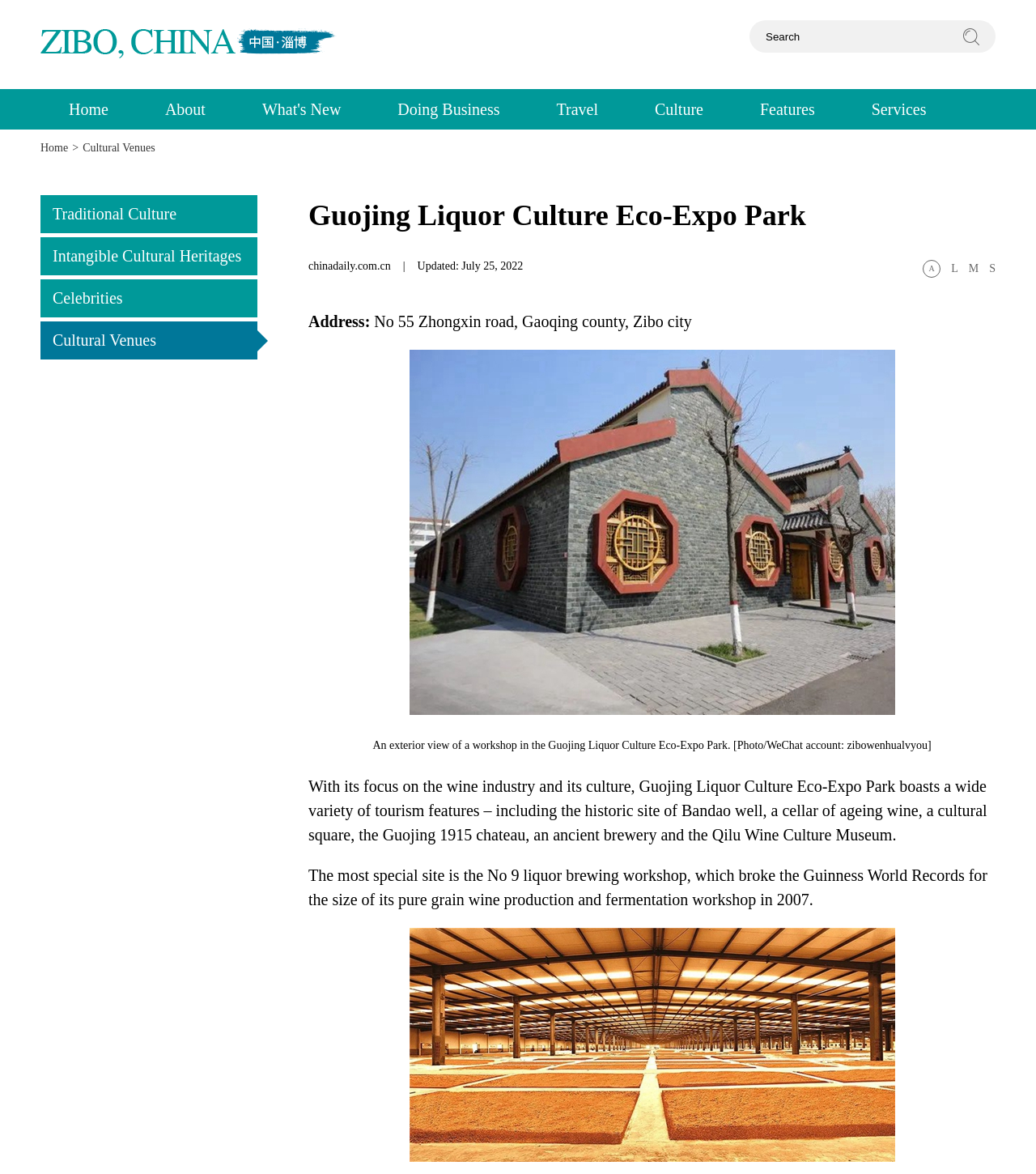Use a single word or phrase to answer the following:
What is the address of the park?

No 55 Zhongxin road, Gaoqing county, Zibo city